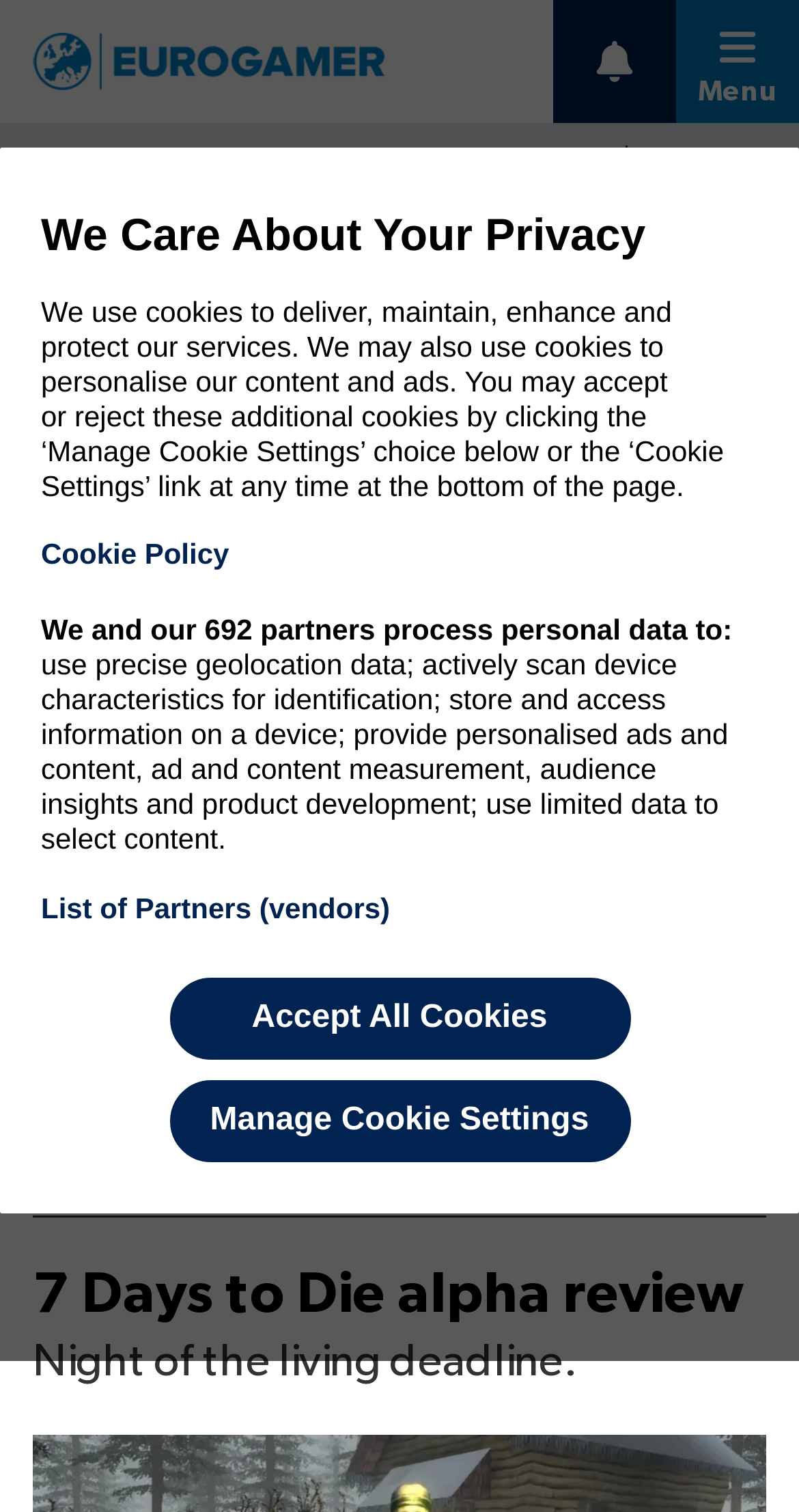Given the element description "7 Days To Die" in the screenshot, predict the bounding box coordinates of that UI element.

[0.371, 0.773, 0.592, 0.792]